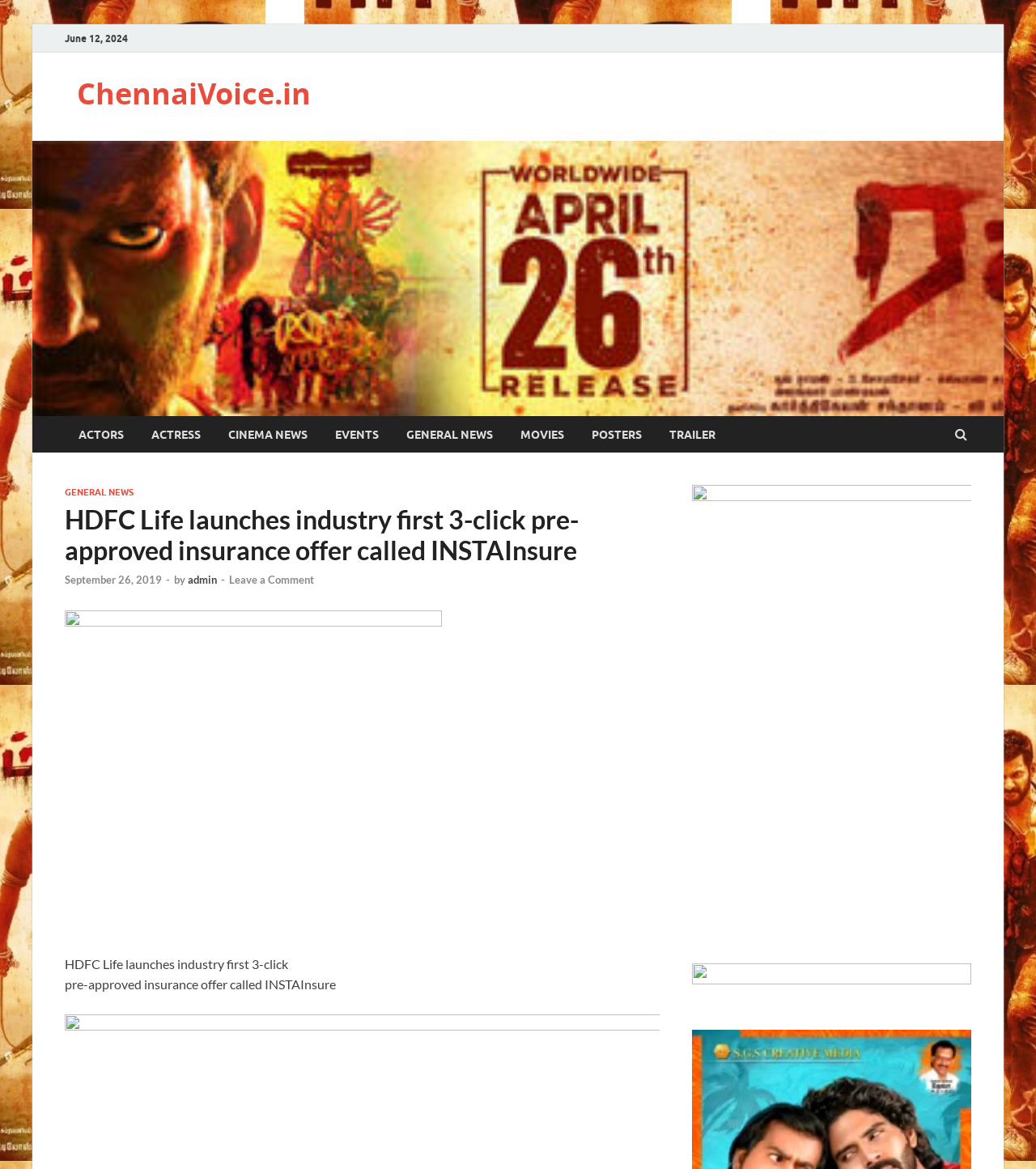Highlight the bounding box coordinates of the region I should click on to meet the following instruction: "Read GENERAL NEWS".

[0.379, 0.356, 0.489, 0.387]